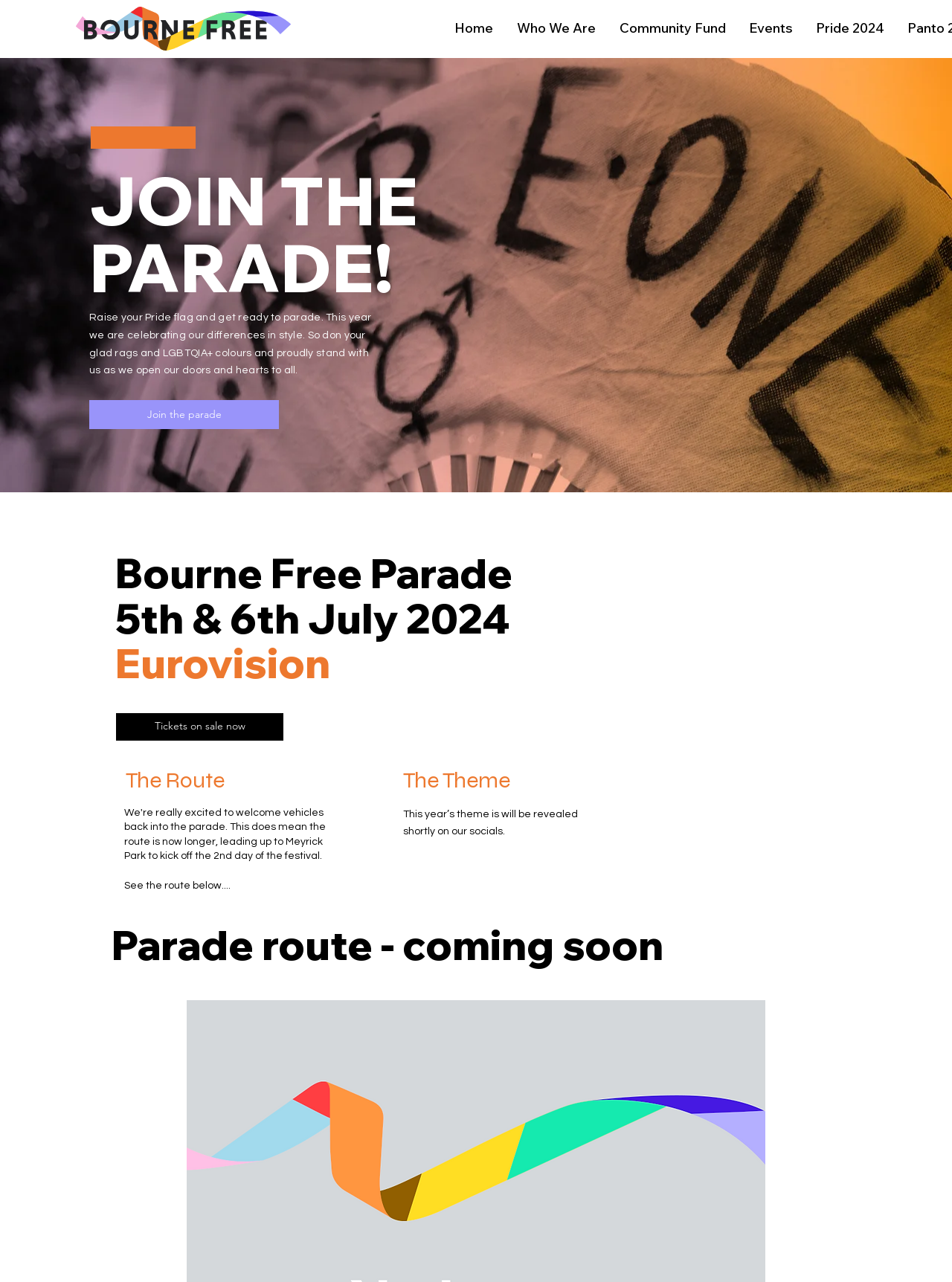Bounding box coordinates are to be given in the format (top-left x, top-left y, bottom-right x, bottom-right y). All values must be floating point numbers between 0 and 1. Provide the bounding box coordinate for the UI element described as: (302) 425 92 99

None